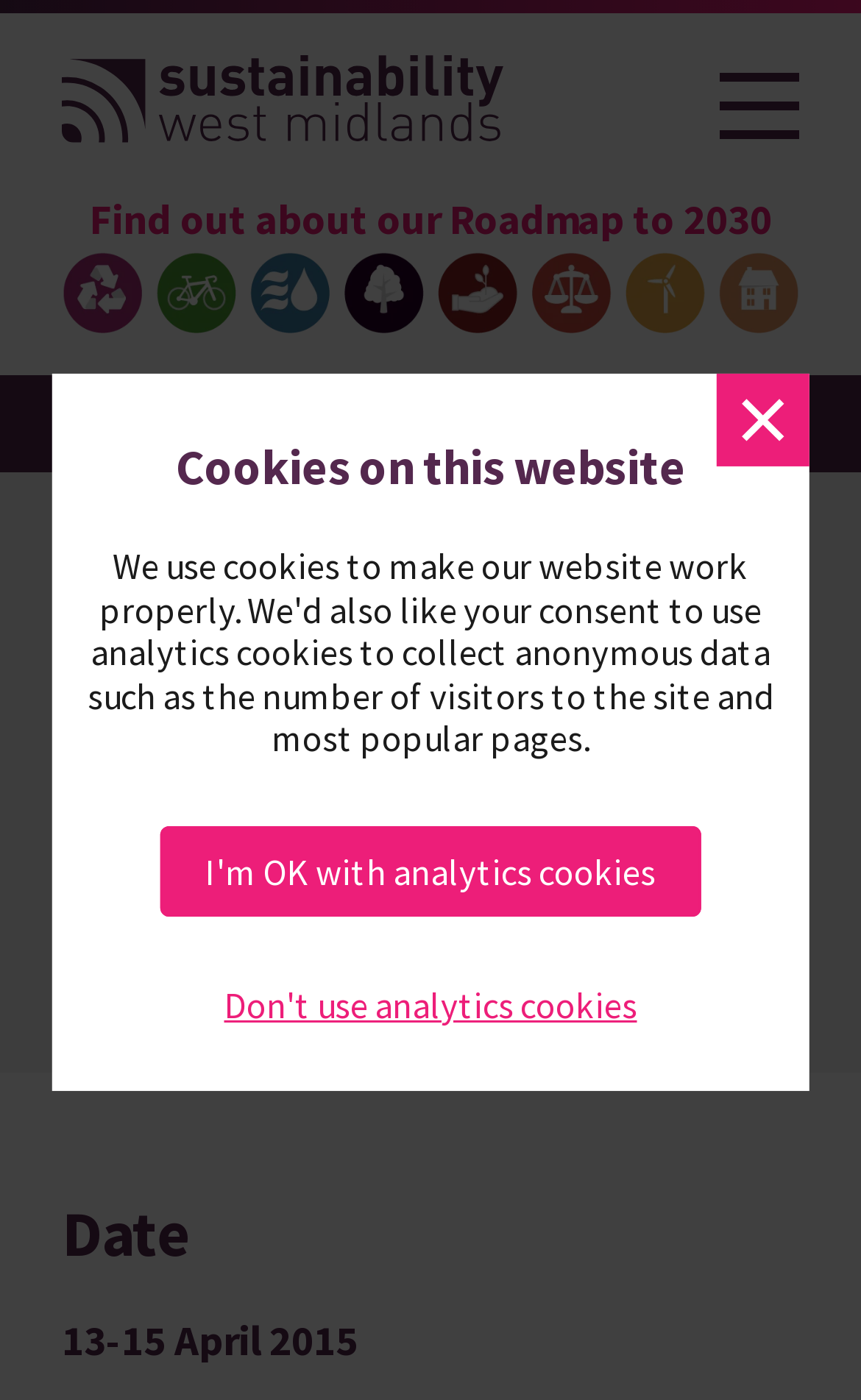How many images are on the webpage?
Could you give a comprehensive explanation in response to this question?

I counted the images on the webpage by looking at the elements with types 'image' and found two images: one in the figure with SWM icons and another in the link 'Go to the Sustainability West Midlands home page'.